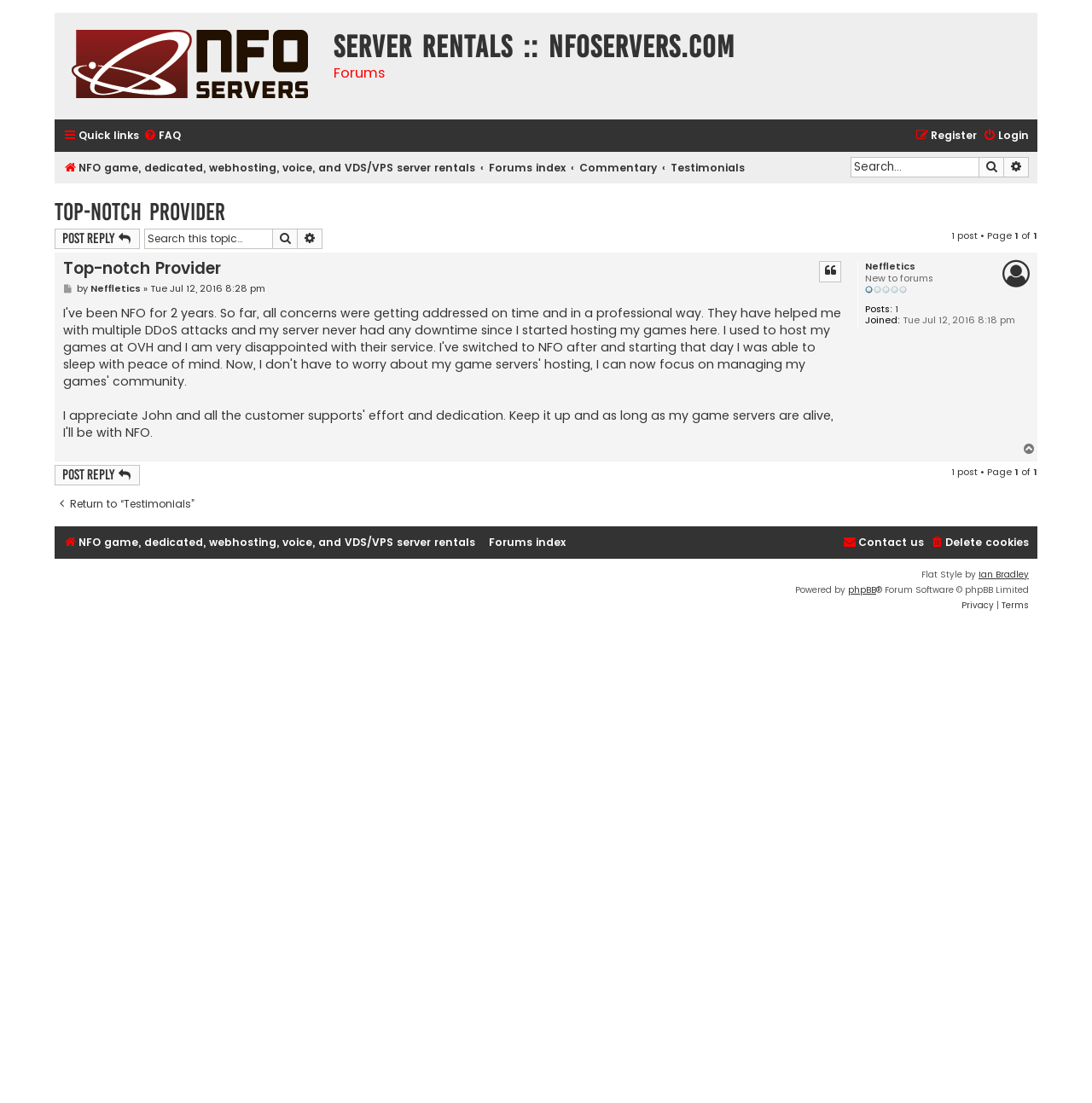What is the name of the provider?
Can you offer a detailed and complete answer to this question?

Based on the webpage, the name of the provider is mentioned in the heading 'Server rentals :: NFOservers.com' and also in the link 'NFO game, dedicated, webhosting, voice, and VDS/VPS server rentals'.